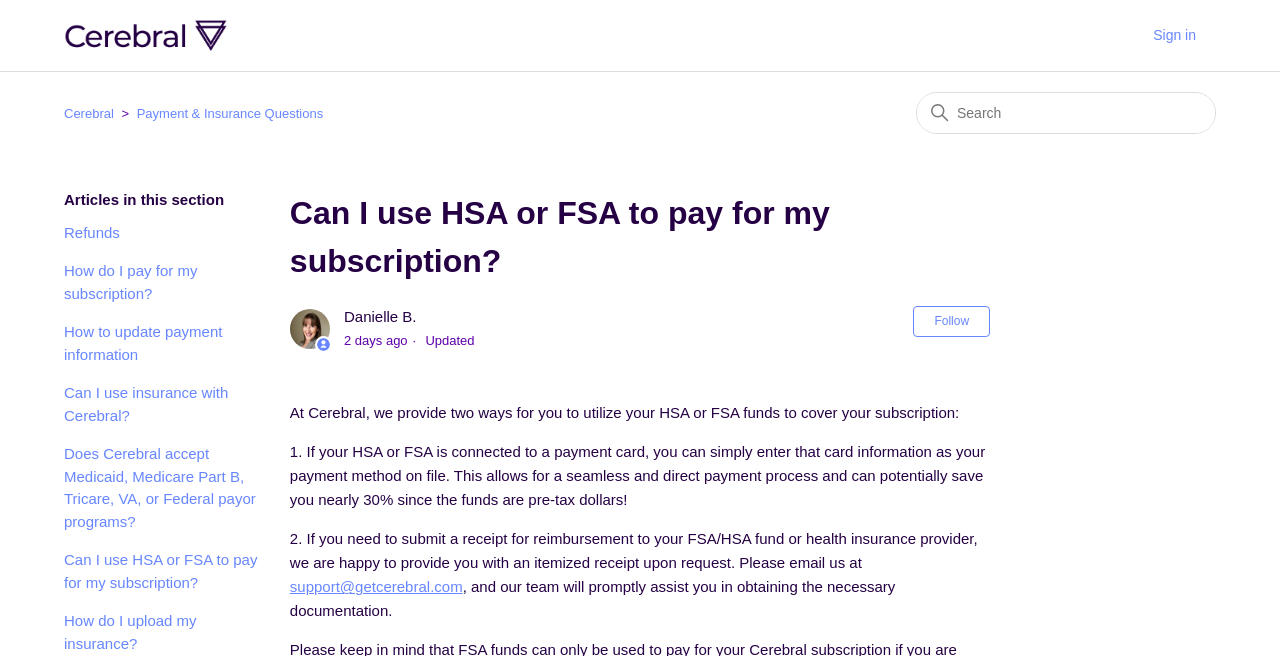Provide an in-depth caption for the elements present on the webpage.

The webpage is a help center article from Cerebral, titled "Can I use HSA or FSA to pay for my subscription?" The top-left corner of the page features a link to the Cerebral Help Center home page, accompanied by a small image. On the top-right corner, there is a "Sign in" button.

Below the top section, there is a navigation menu with three list items: "Cerebral", "Payment & Insurance Questions", and a search bar. The search bar is located on the right side of the navigation menu.

The main content of the page is divided into two sections. The first section is a list of related links, including "Refunds", "How do I pay for my subscription?", and several other questions related to payment and insurance.

The second section is the main article content, which starts with a heading "Can I use HSA or FSA to pay for my subscription?" followed by a brief description of the article and its update time. The article content is divided into two paragraphs, explaining the two ways to utilize HSA or FSA funds to cover a subscription. There is also a "Follow Article" button and a note indicating that the article is not yet followed by anyone.

Throughout the page, there are several images, including a small image next to the "Cerebral Help Center home page" link, and an image of a team member, Danielle B.